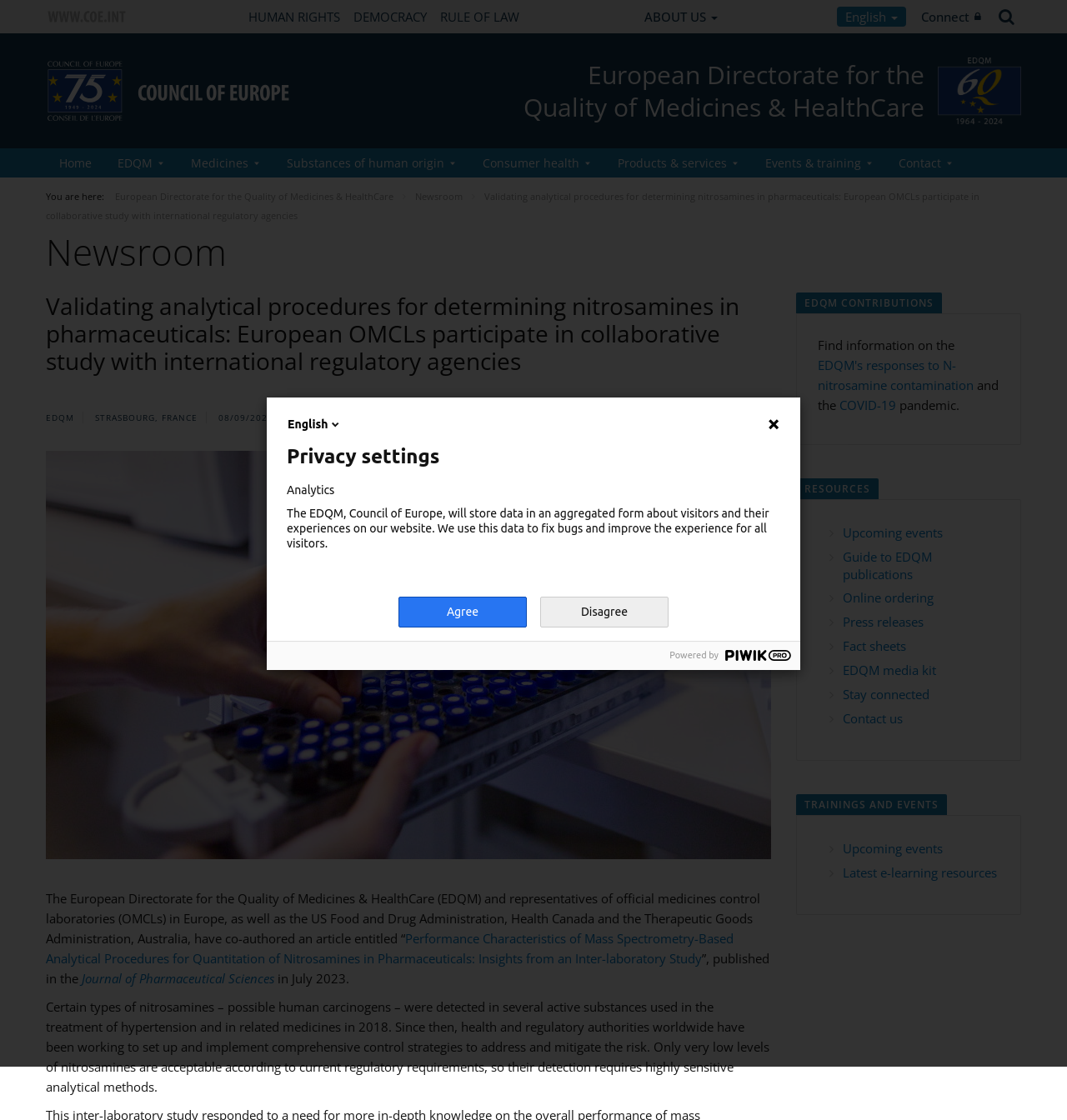What is the name of the organization?
Look at the image and respond to the question as thoroughly as possible.

The name of the organization can be found in the heading element with the text 'European Directorate for the Quality of Medicines & HealthCare'.